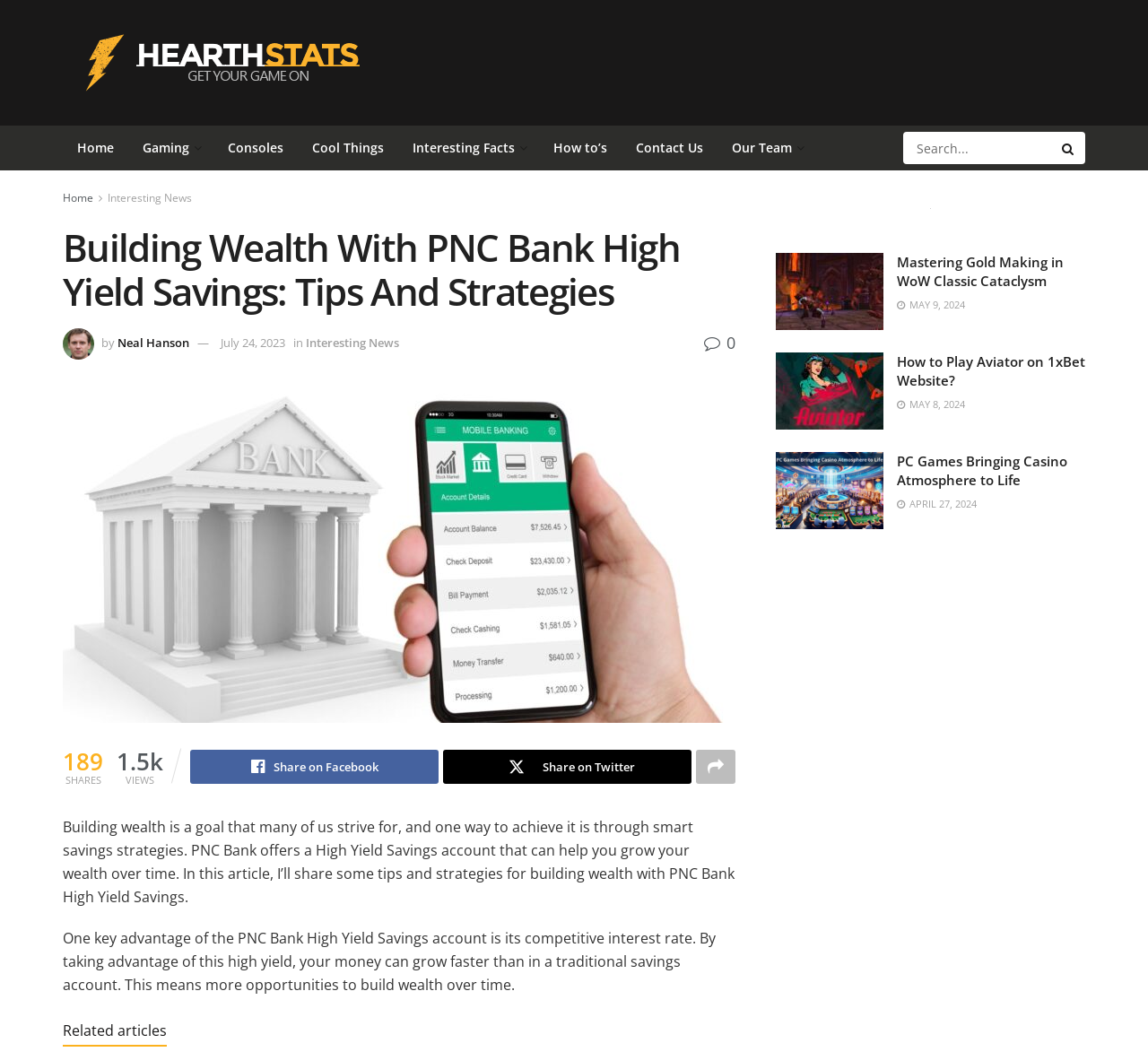Give a one-word or one-phrase response to the question:
How many shares does the article have?

189